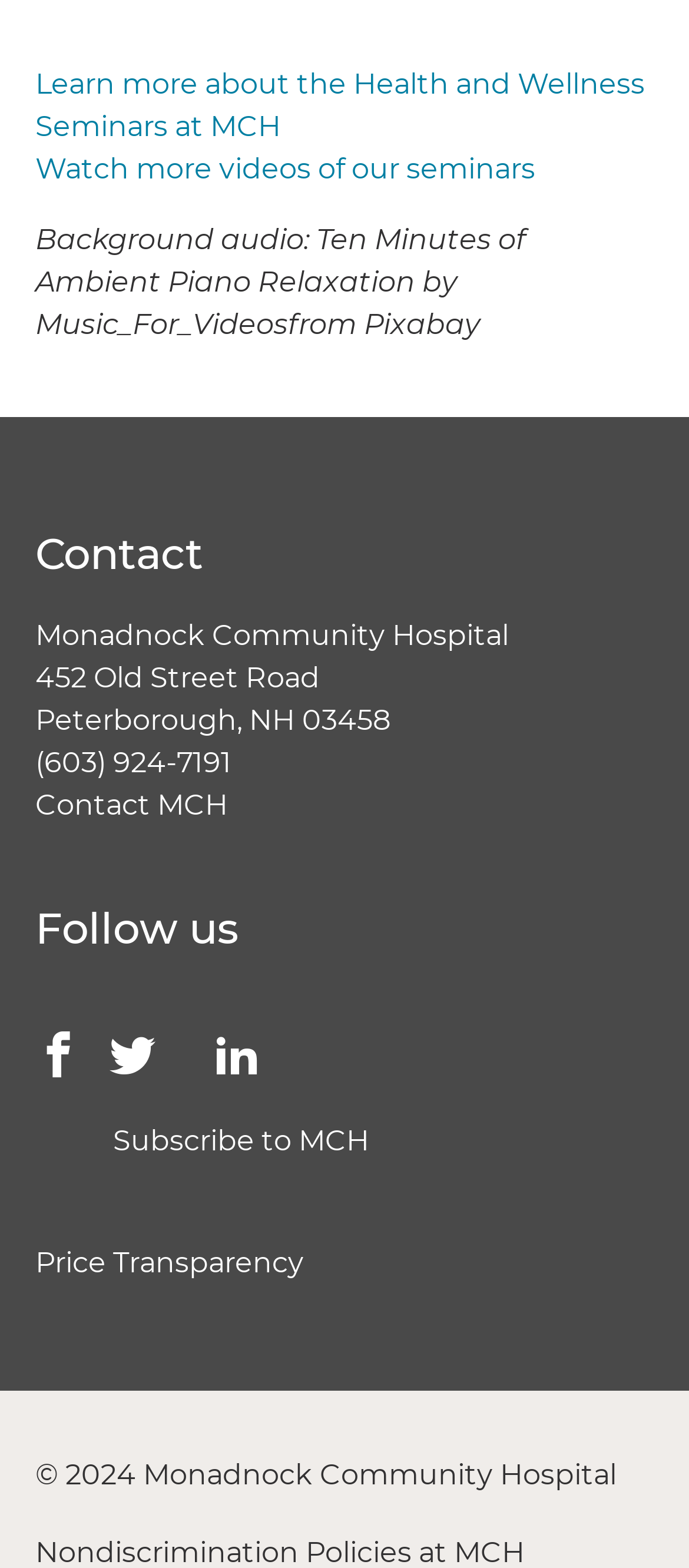From the element description MCH Twitter Page, predict the bounding box coordinates of the UI element. The coordinates must be specified in the format (top-left x, top-left y, bottom-right x, bottom-right y) and should be within the 0 to 1 range.

[0.159, 0.668, 0.226, 0.69]